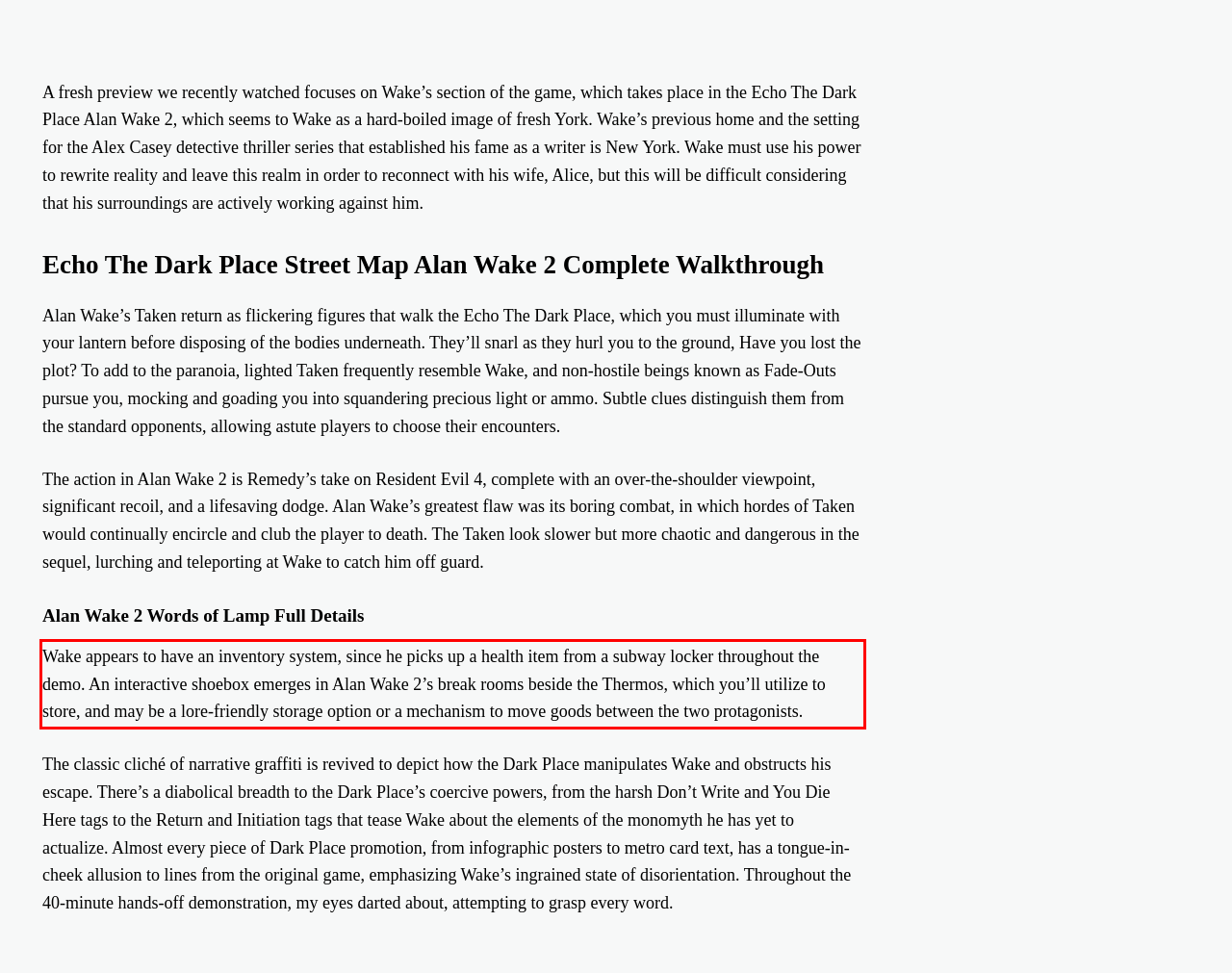There is a UI element on the webpage screenshot marked by a red bounding box. Extract and generate the text content from within this red box.

Wake appears to have an inventory system, since he picks up a health item from a subway locker throughout the demo. An interactive shoebox emerges in Alan Wake 2’s break rooms beside the Thermos, which you’ll utilize to store, and may be a lore-friendly storage option or a mechanism to move goods between the two protagonists.